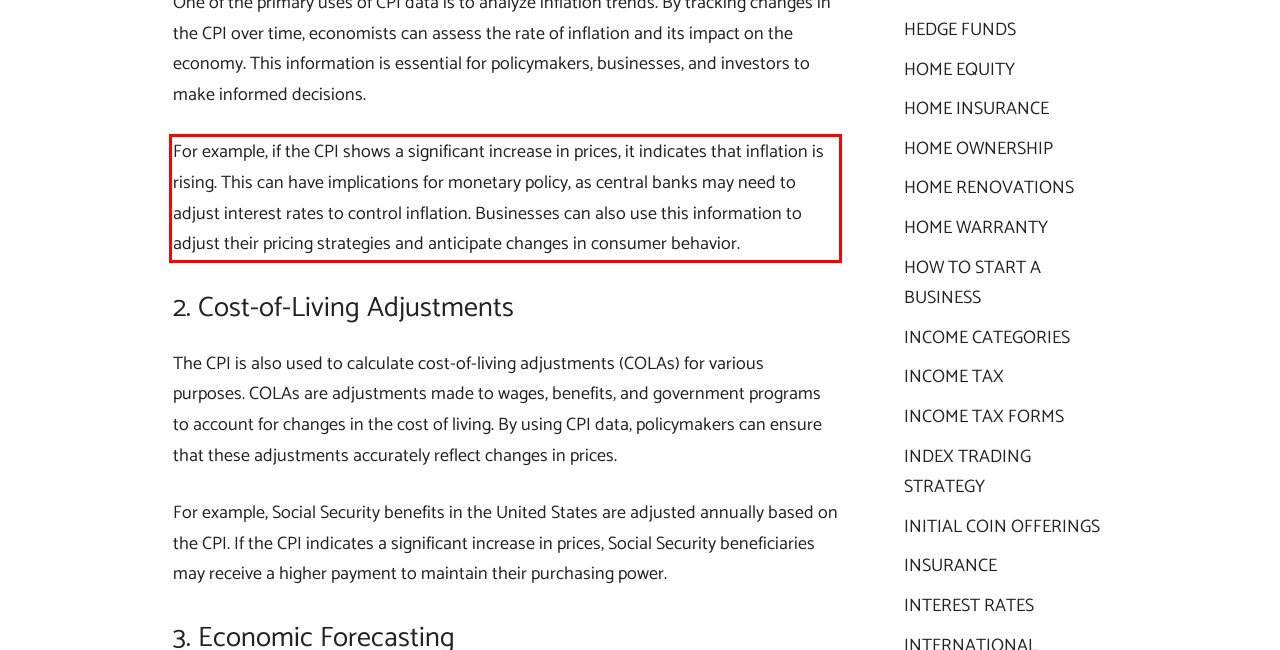You are provided with a screenshot of a webpage that includes a UI element enclosed in a red rectangle. Extract the text content inside this red rectangle.

For example, if the CPI shows a significant increase in prices, it indicates that inflation is rising. This can have implications for monetary policy, as central banks may need to adjust interest rates to control inflation. Businesses can also use this information to adjust their pricing strategies and anticipate changes in consumer behavior.